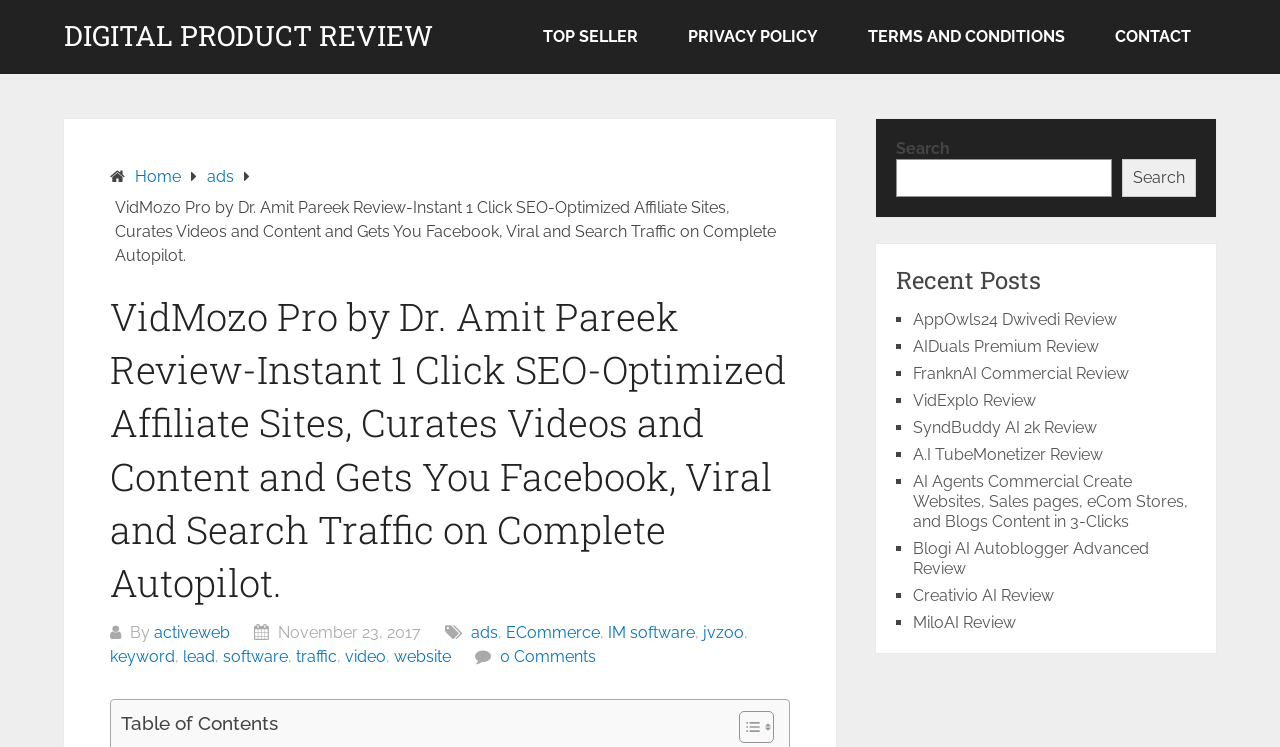What is the category of the product reviewed on this webpage?
Give a single word or phrase as your answer by examining the image.

Digital Product